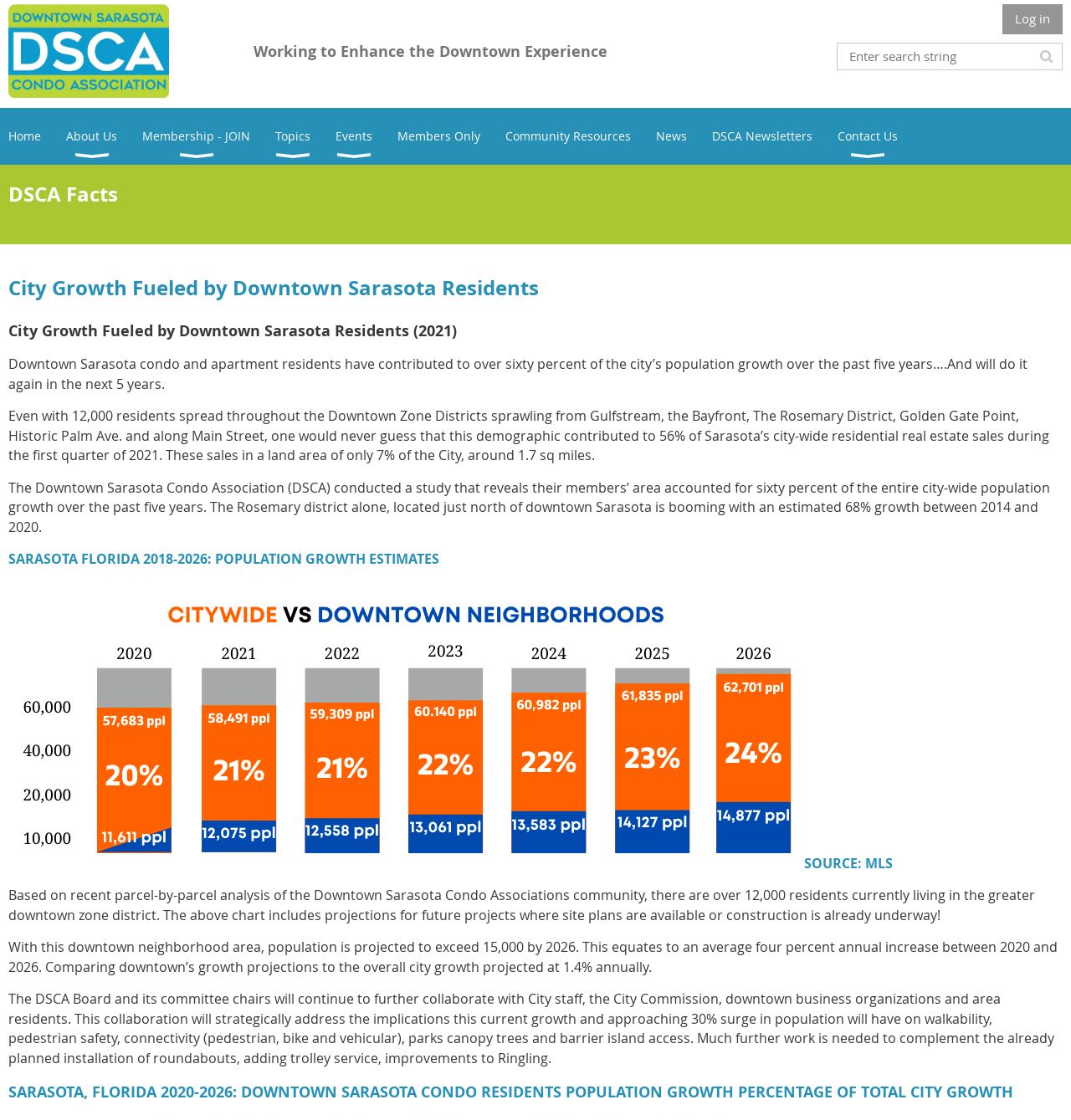What is the projected population growth rate in the downtown area between 2020 and 2026?
Please elaborate on the answer to the question with detailed information.

According to the webpage, the population is projected to exceed 15,000 by 2026, which equates to an average four percent annual increase between 2020 and 2026.